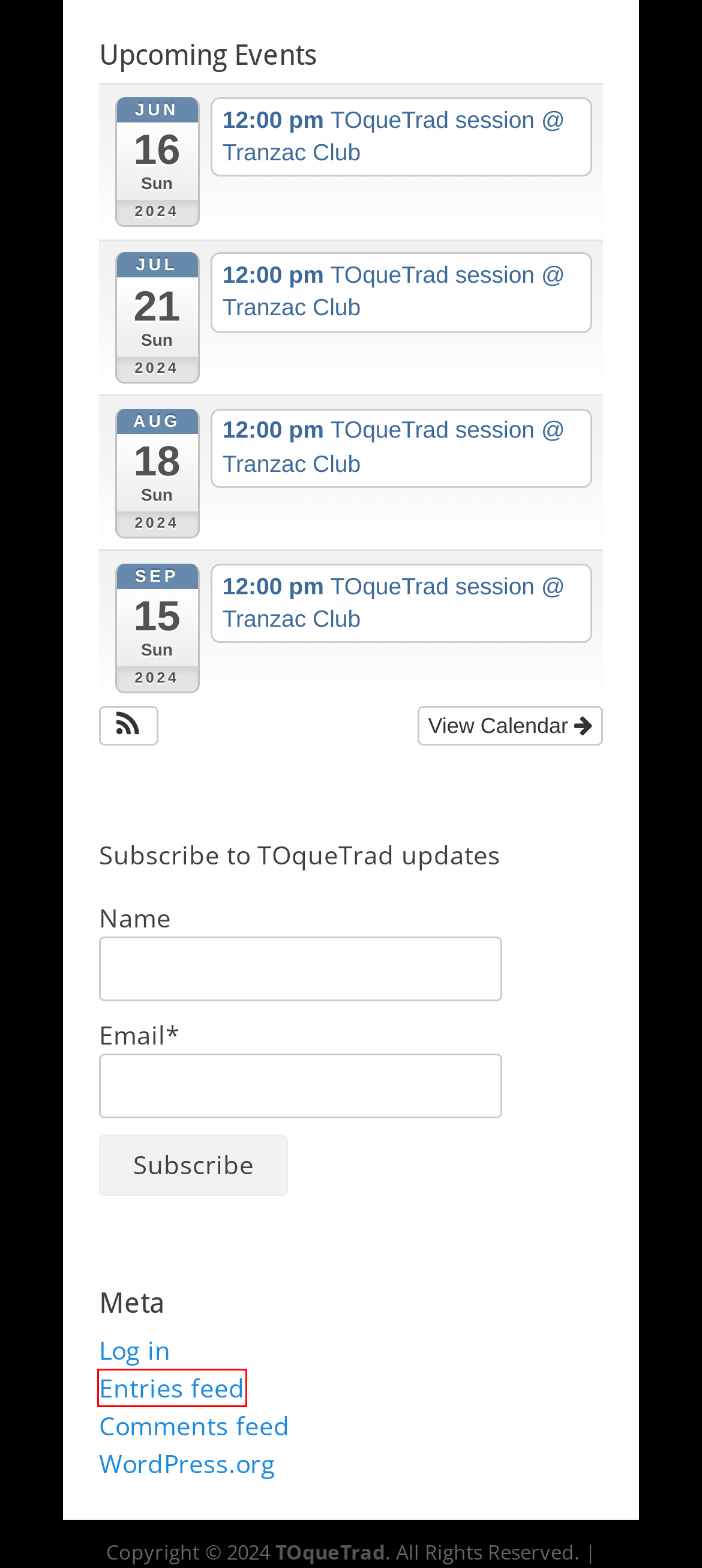A screenshot of a webpage is given with a red bounding box around a UI element. Choose the description that best matches the new webpage shown after clicking the element within the red bounding box. Here are the candidates:
A. TOqueTrad session – TOqueTrad
B. All Tunes – TOqueTrad
C. Contact TOque – TOqueTrad
D. Blog Tool, Publishing Platform, and CMS | WordPress.org English (Canada)
E. About – TOqueTrad
F. TOqueTrad
G. Comments for TOqueTrad
H. Log In ‹ TOqueTrad — WordPress

F